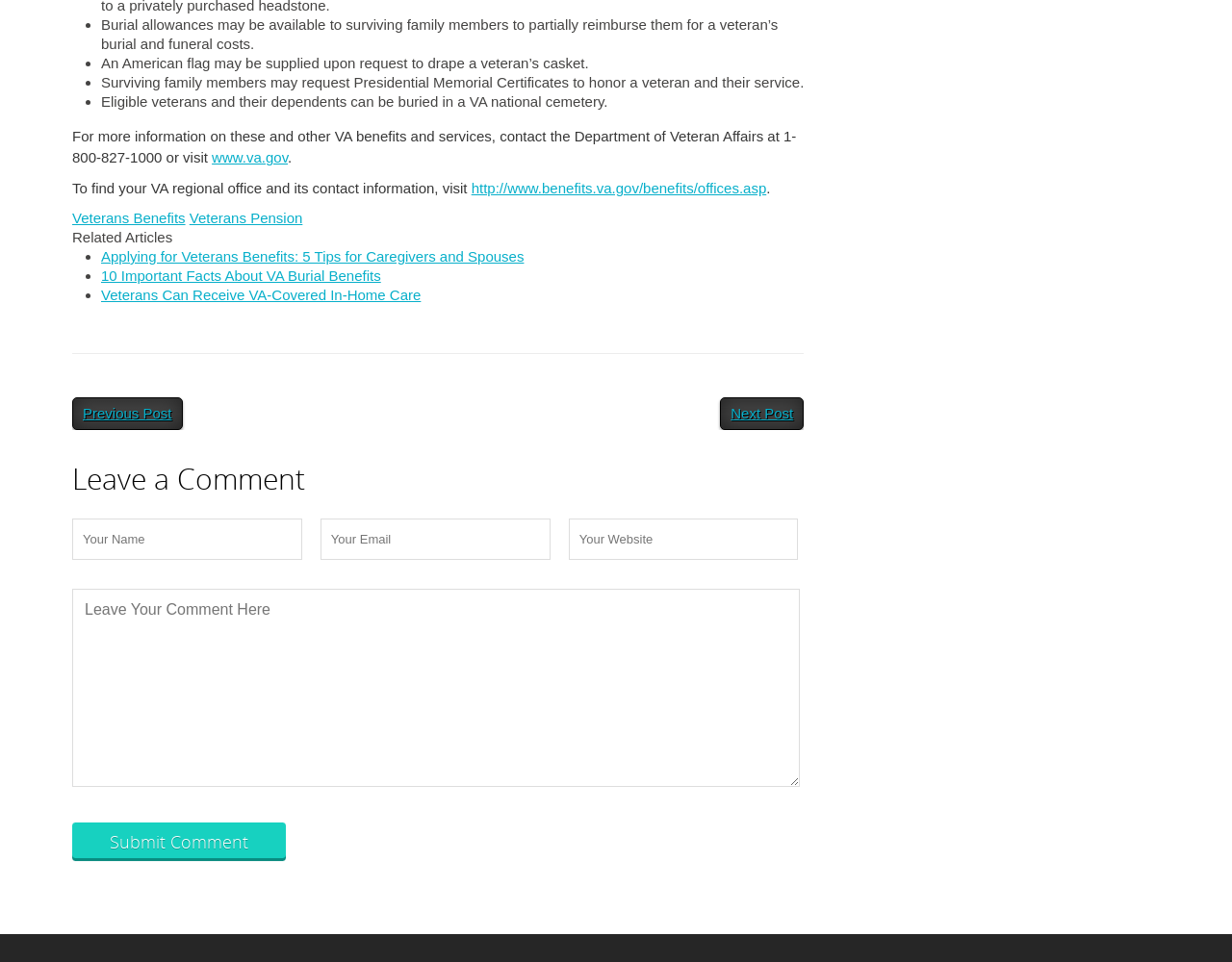Identify the bounding box coordinates for the region to click in order to carry out this instruction: "Leave a comment". Provide the coordinates using four float numbers between 0 and 1, formatted as [left, top, right, bottom].

[0.059, 0.487, 0.653, 0.509]